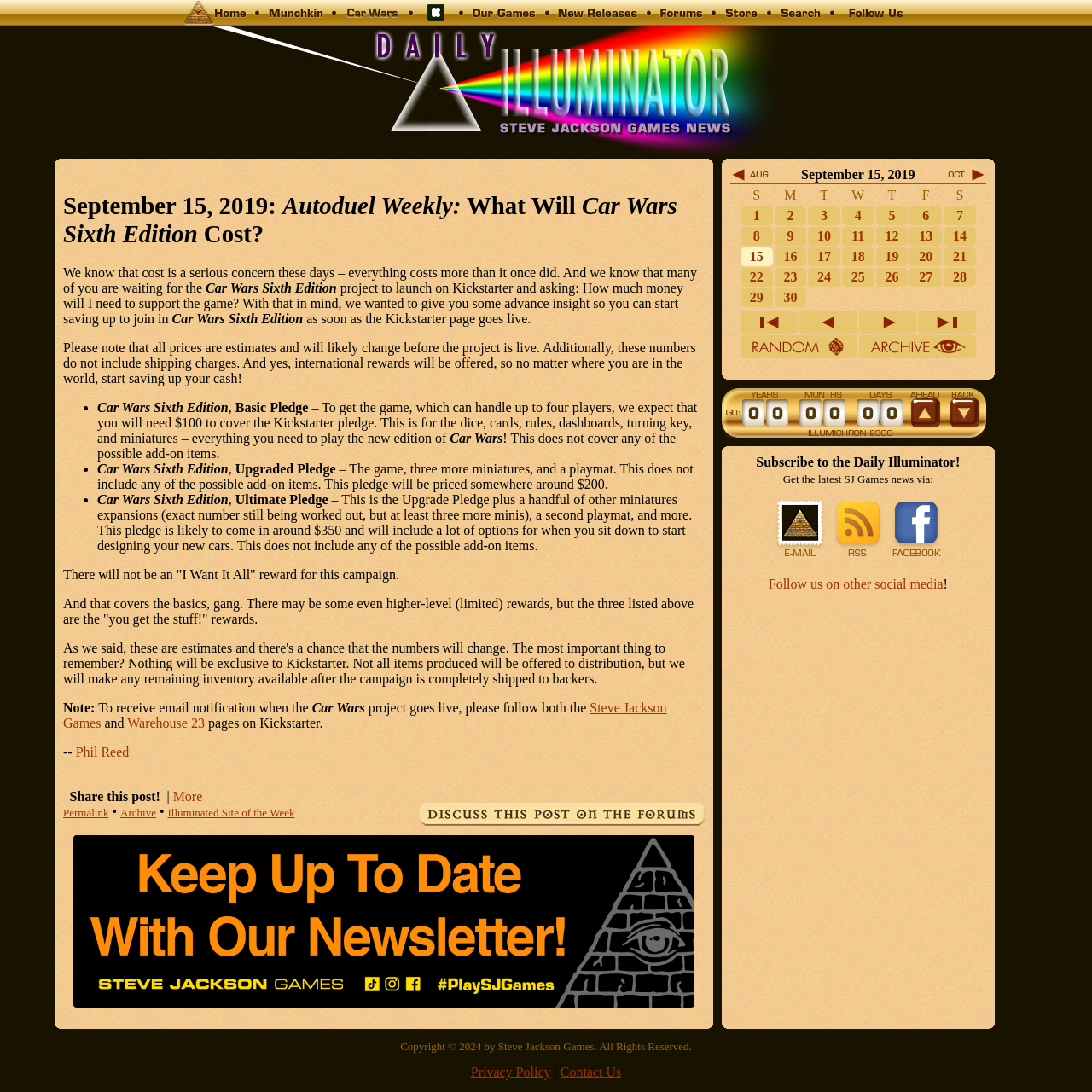Give a one-word or short phrase answer to the question: 
What is the name of the newsletter that can be subscribed to?

Daily Illuminator